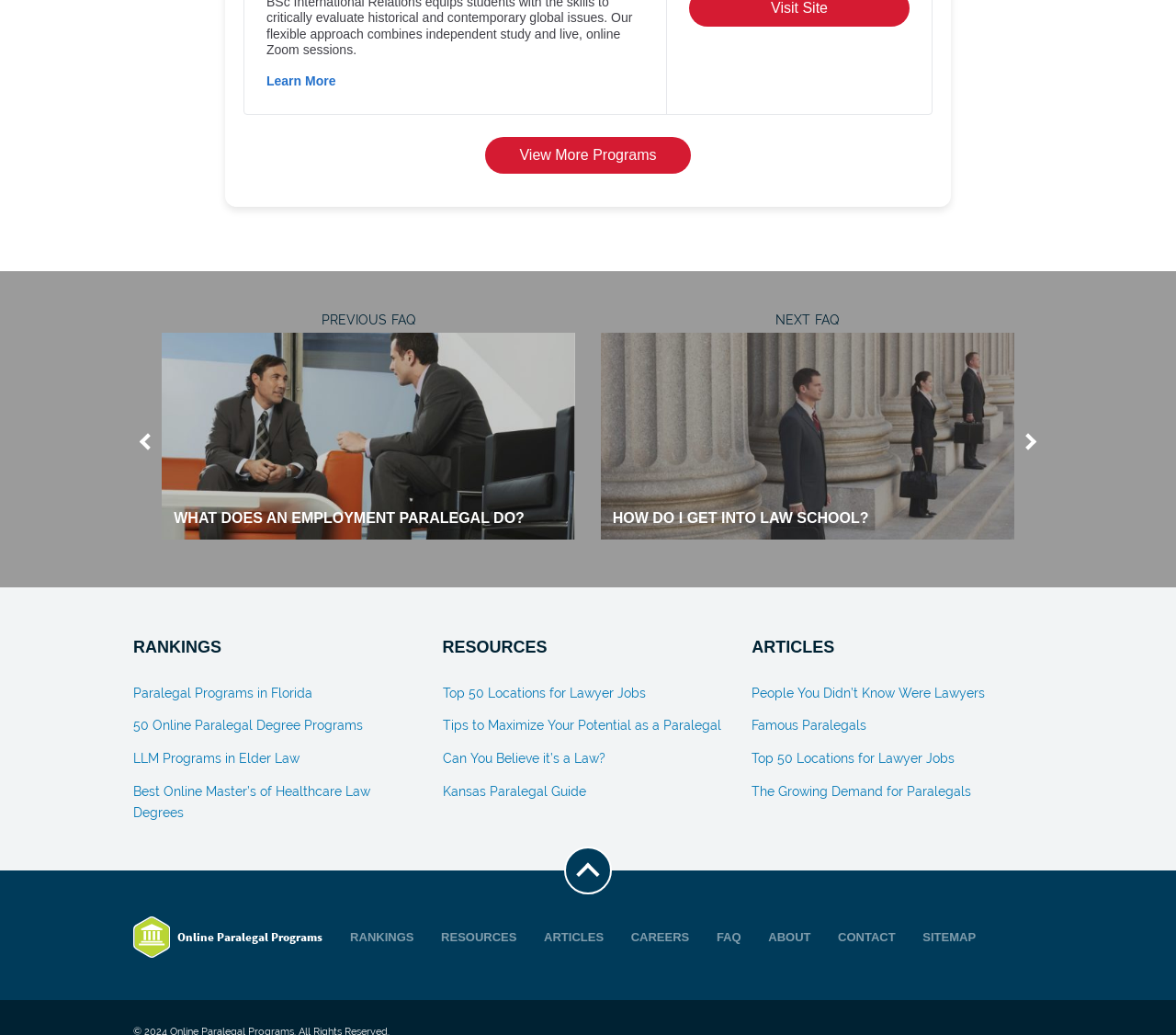Highlight the bounding box coordinates of the element that should be clicked to carry out the following instruction: "View more programs". The coordinates must be given as four float numbers ranging from 0 to 1, i.e., [left, top, right, bottom].

[0.412, 0.132, 0.588, 0.168]